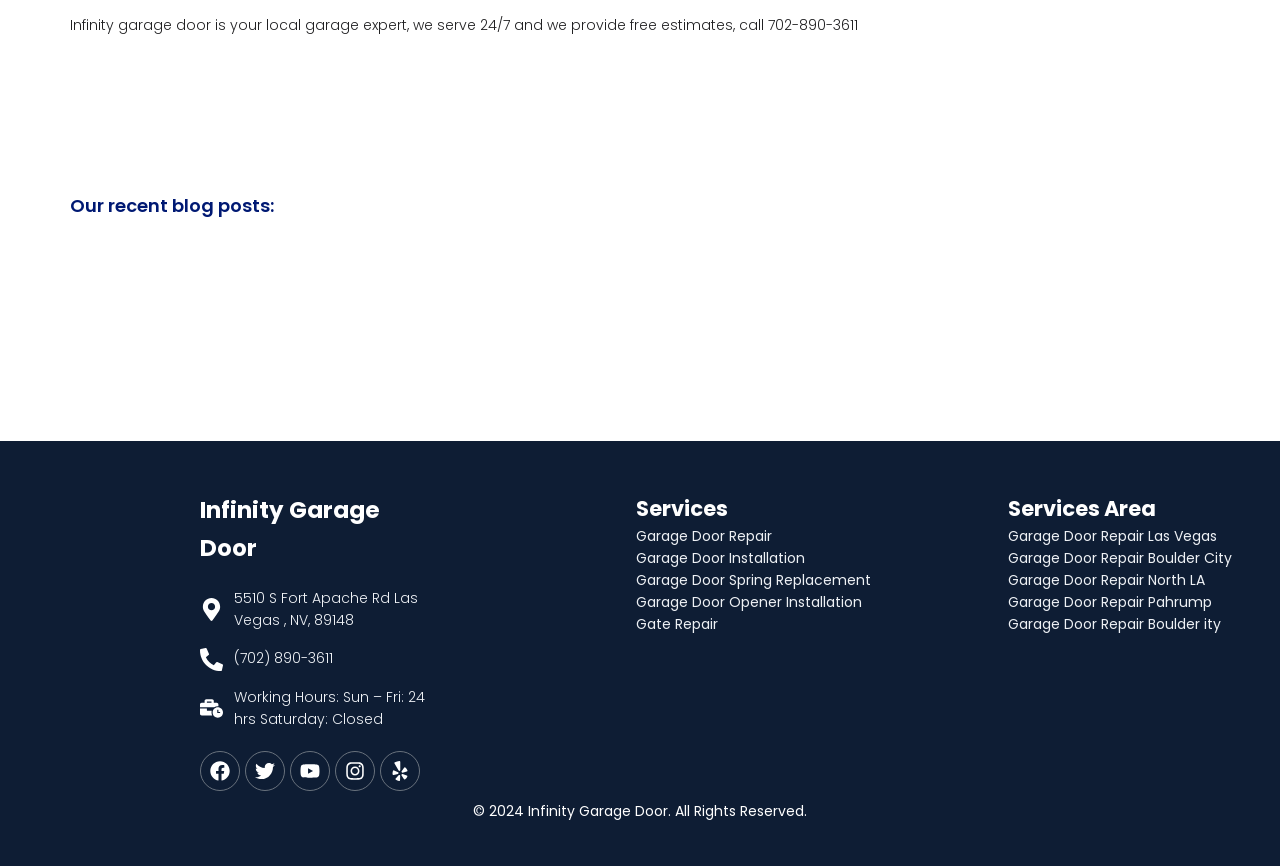Pinpoint the bounding box coordinates of the clickable area needed to execute the instruction: "Get a free estimate". The coordinates should be specified as four float numbers between 0 and 1, i.e., [left, top, right, bottom].

[0.055, 0.017, 0.67, 0.04]